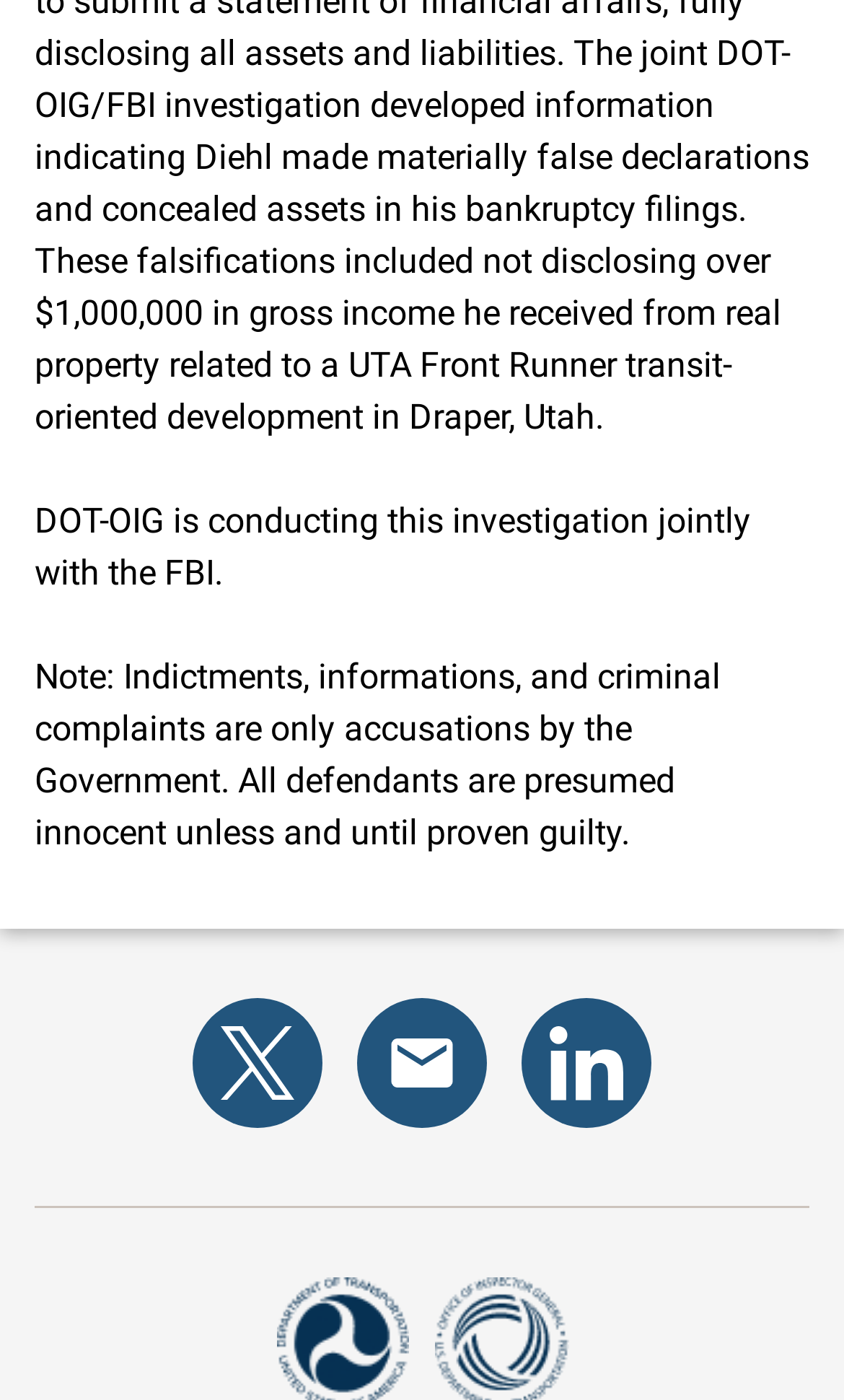What social media platforms are available?
Kindly offer a detailed explanation using the data available in the image.

The links 'Visit our DOT Twitter social media page' and 'LinkedIn' suggest that the website has a presence on Twitter and LinkedIn social media platforms.